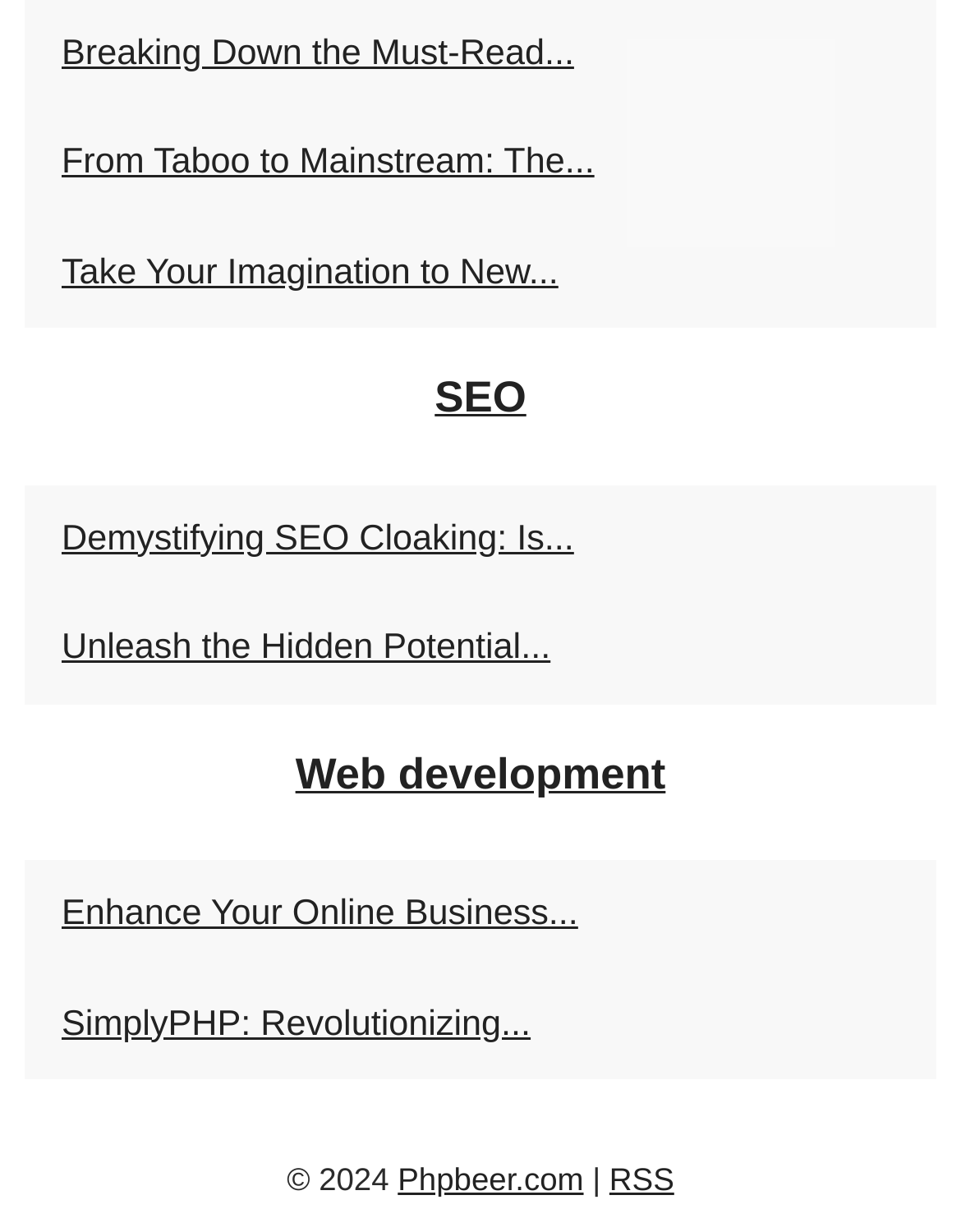Determine the bounding box coordinates of the section to be clicked to follow the instruction: "Subscribe to RSS". The coordinates should be given as four float numbers between 0 and 1, formatted as [left, top, right, bottom].

[0.634, 0.942, 0.702, 0.972]